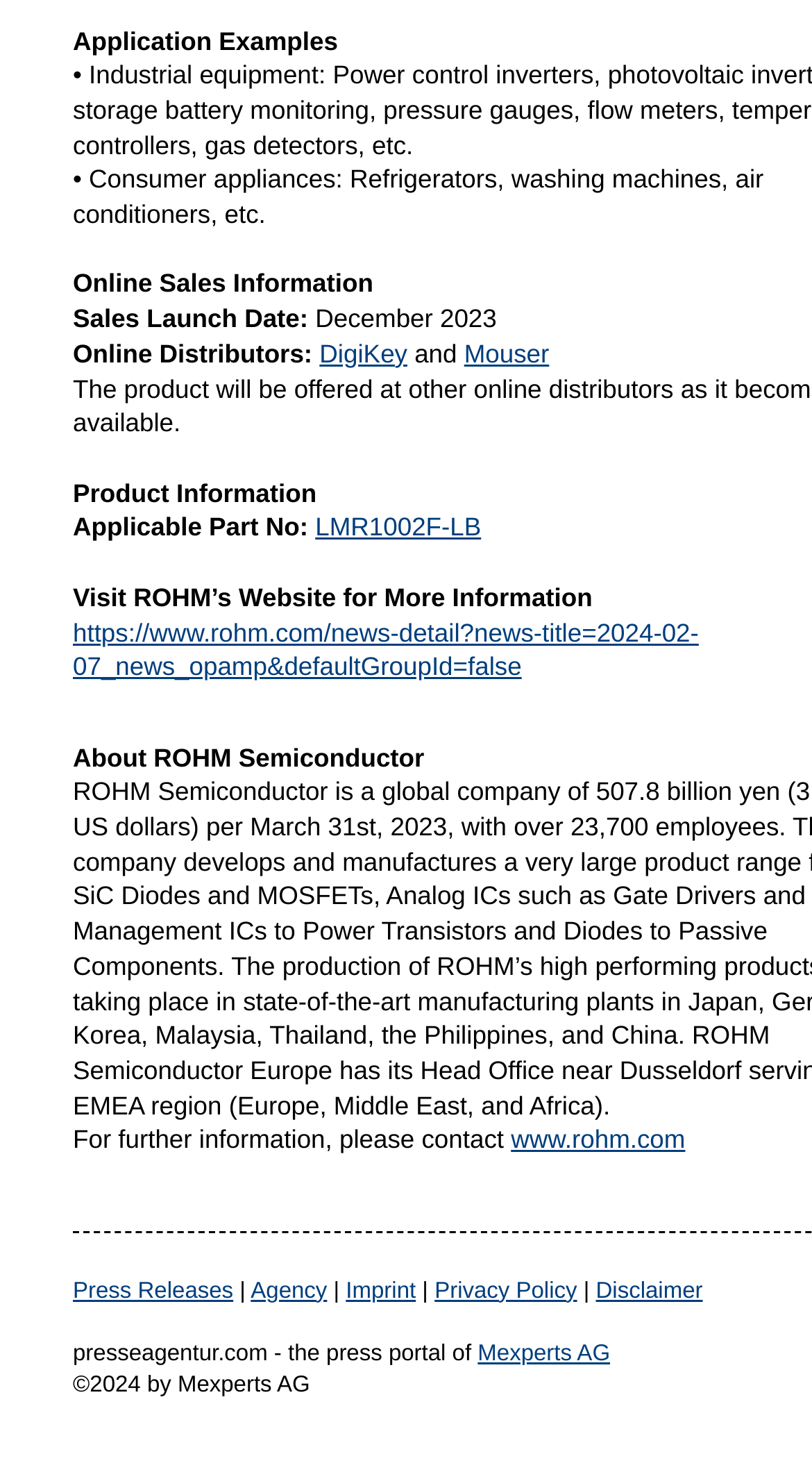Determine the bounding box coordinates of the clickable area required to perform the following instruction: "Visit ROHM’s Website for More Information". The coordinates should be represented as four float numbers between 0 and 1: [left, top, right, bottom].

[0.09, 0.394, 0.73, 0.414]